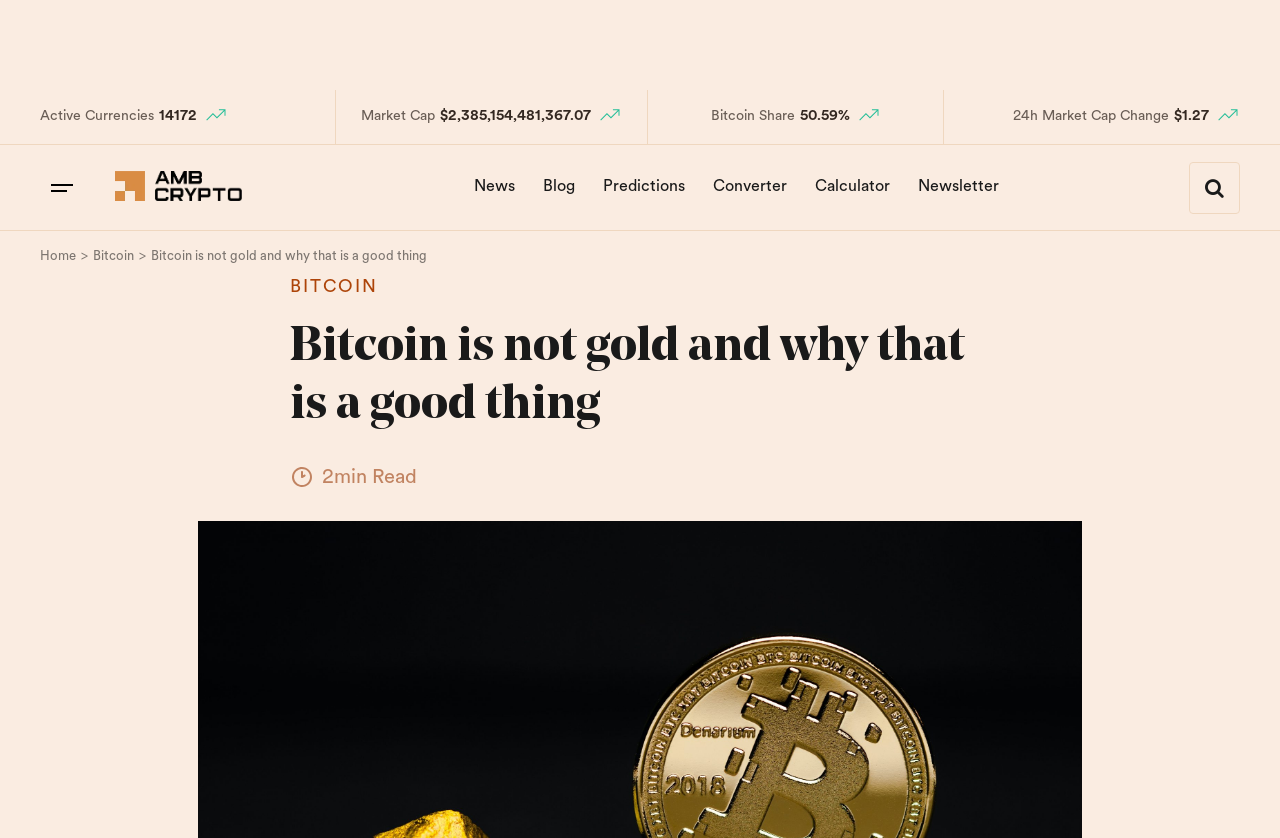Kindly respond to the following question with a single word or a brief phrase: 
What is the 24-hour market cap change of Bitcoin?

$1.27